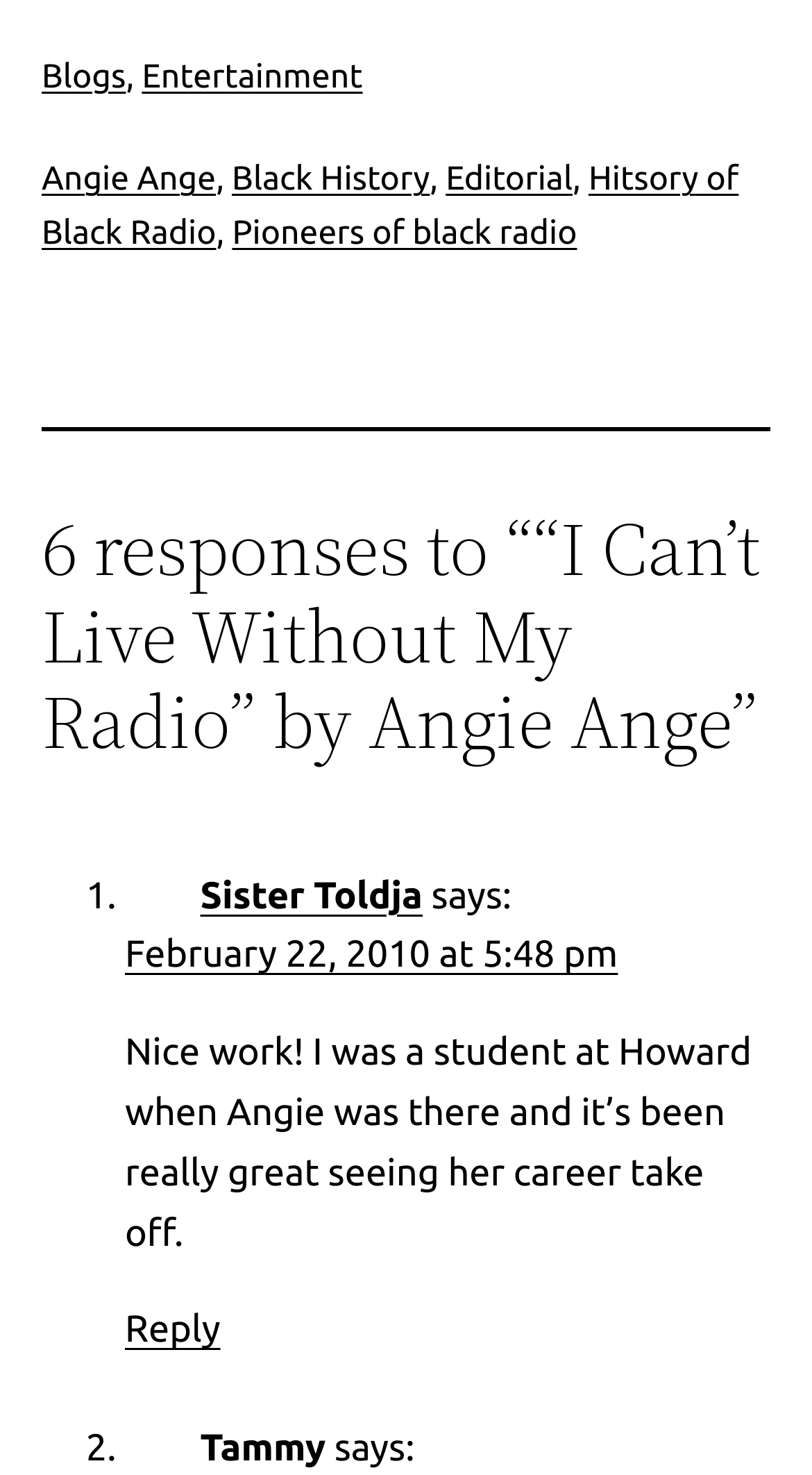Can you determine the bounding box coordinates of the area that needs to be clicked to fulfill the following instruction: "Open the Quick links menu"?

None